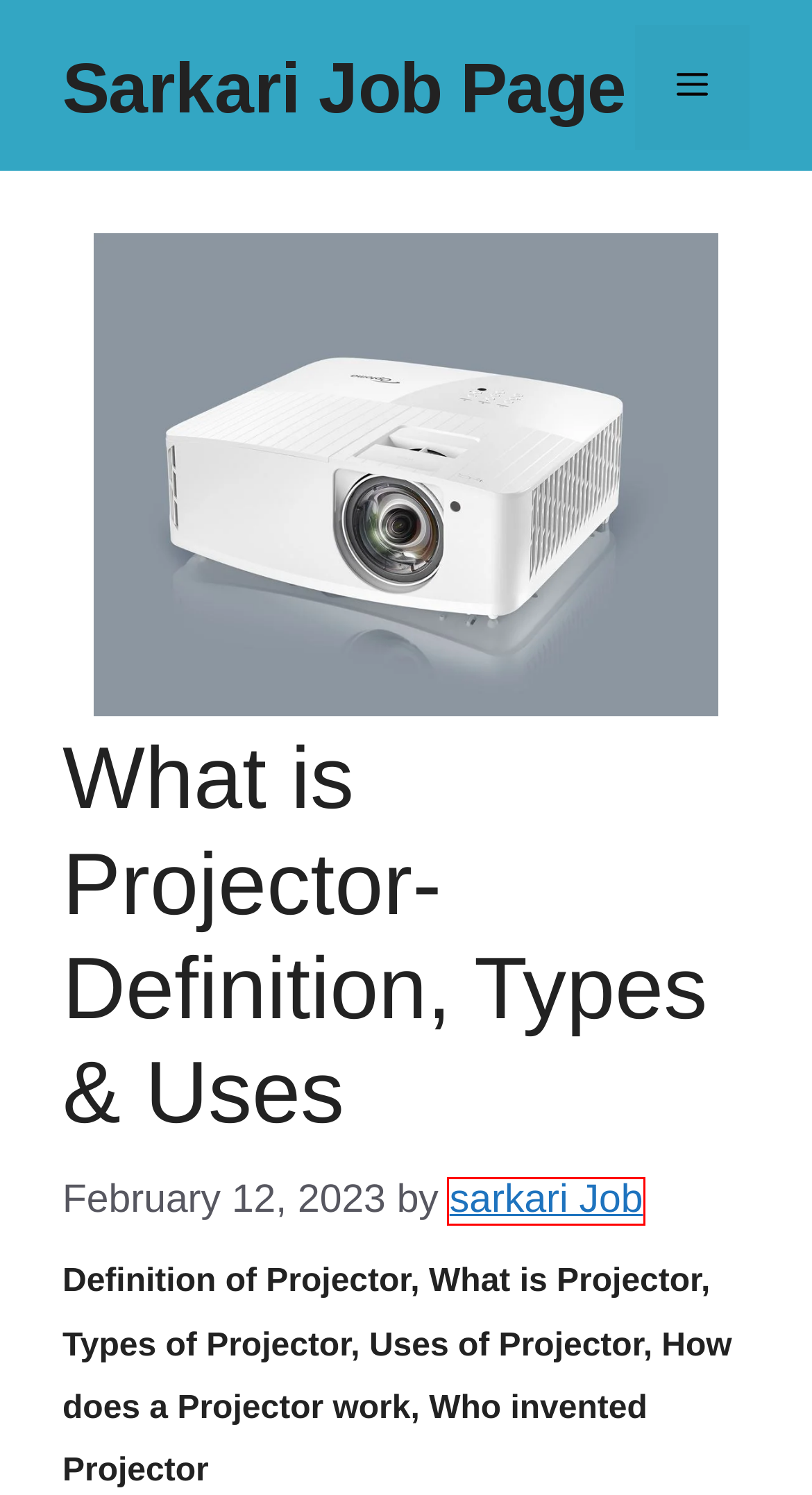You have been given a screenshot of a webpage, where a red bounding box surrounds a UI element. Identify the best matching webpage description for the page that loads after the element in the bounding box is clicked. Options include:
A. sarkari Job, Author at Sarkari Job Page
B. What is SEO and How to do it? Sarkari Job Page
C. Disclaimer - Sarkari Job Page
D. About Us - Sarkari Job Page
E. Sarkari Job Page -
F. How to earn money from BHIM App? Sarkari Job Page
G. Privacy Policy - Sarkari Job Page
H. How to earn money from Quora App? Sarkari Job Page

A